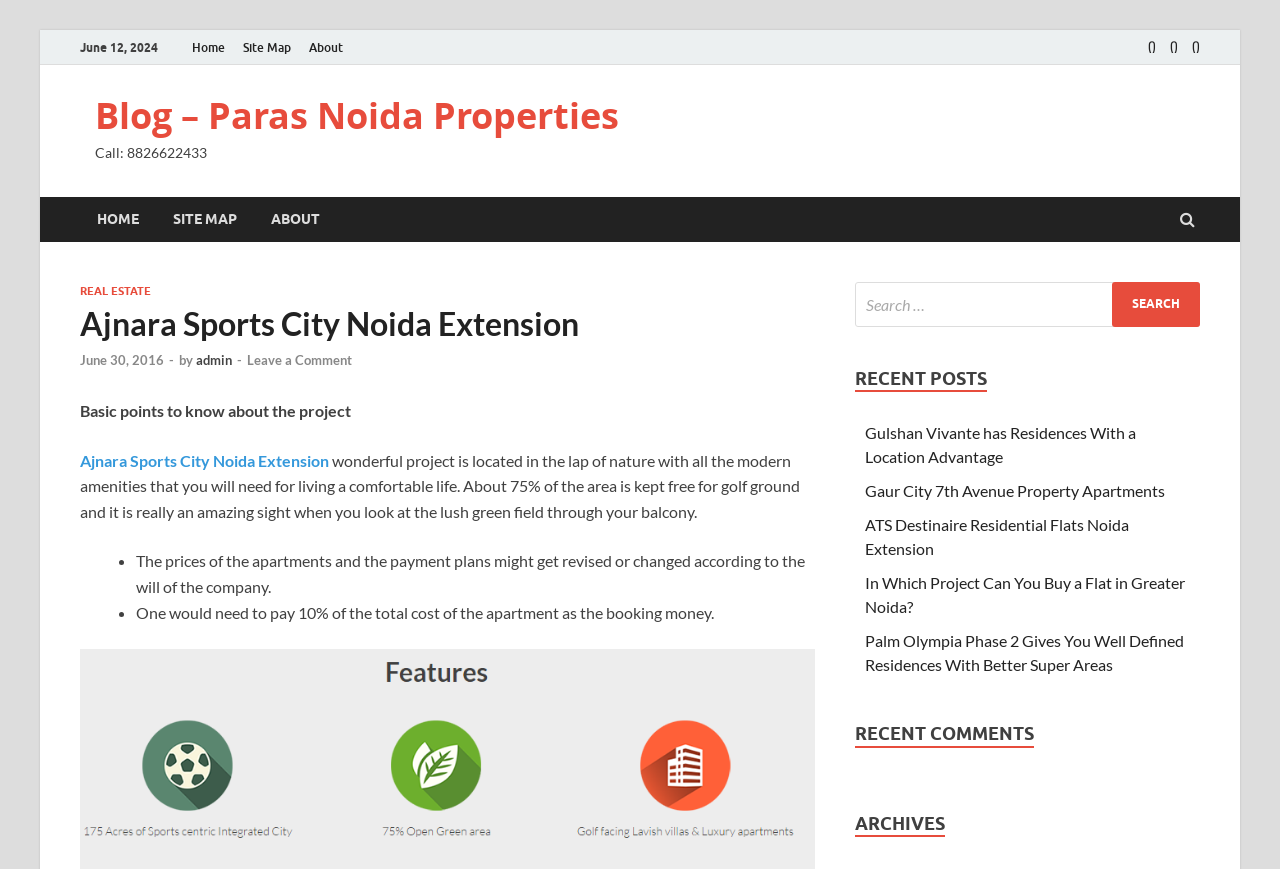Please identify the bounding box coordinates of the region to click in order to complete the given instruction: "Diagnose your symptoms now!". The coordinates should be four float numbers between 0 and 1, i.e., [left, top, right, bottom].

None